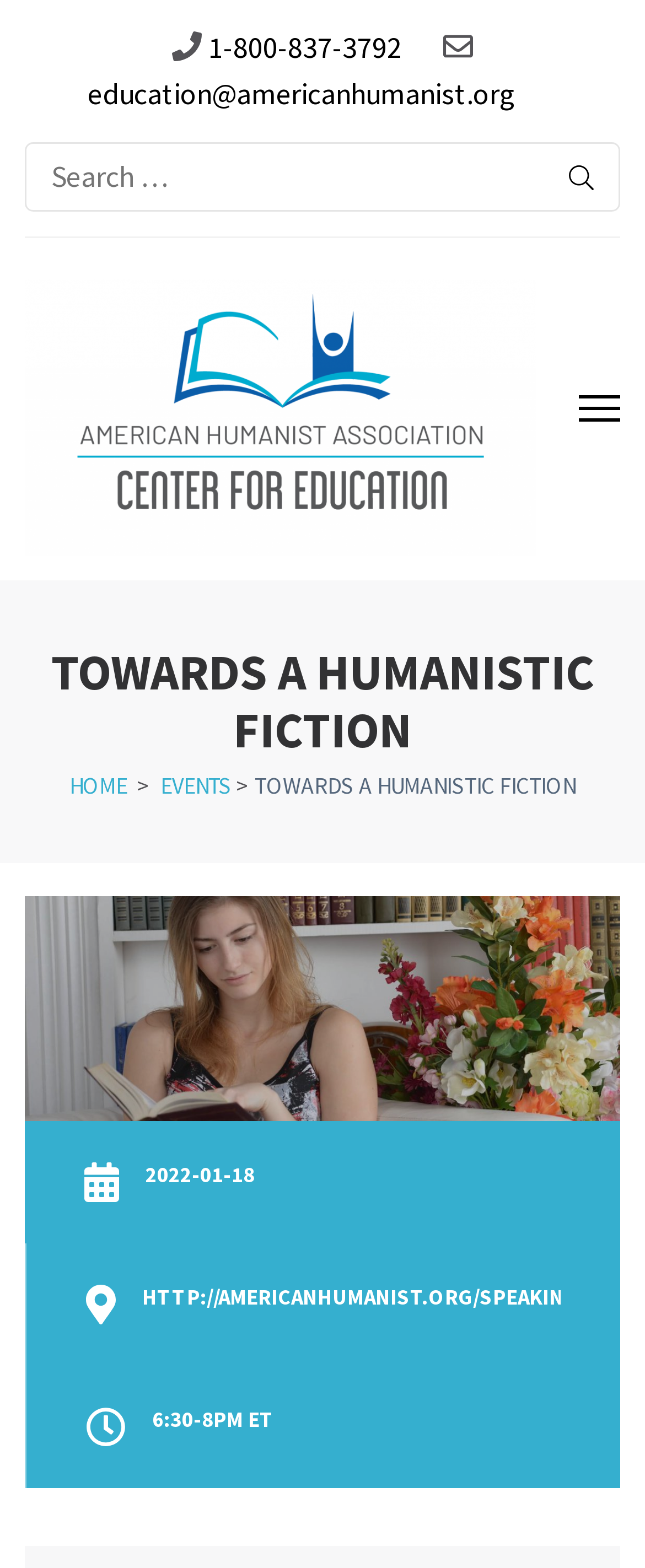Extract the bounding box for the UI element that matches this description: "parent_node: Search for: value="Search"".

[0.882, 0.102, 0.921, 0.123]